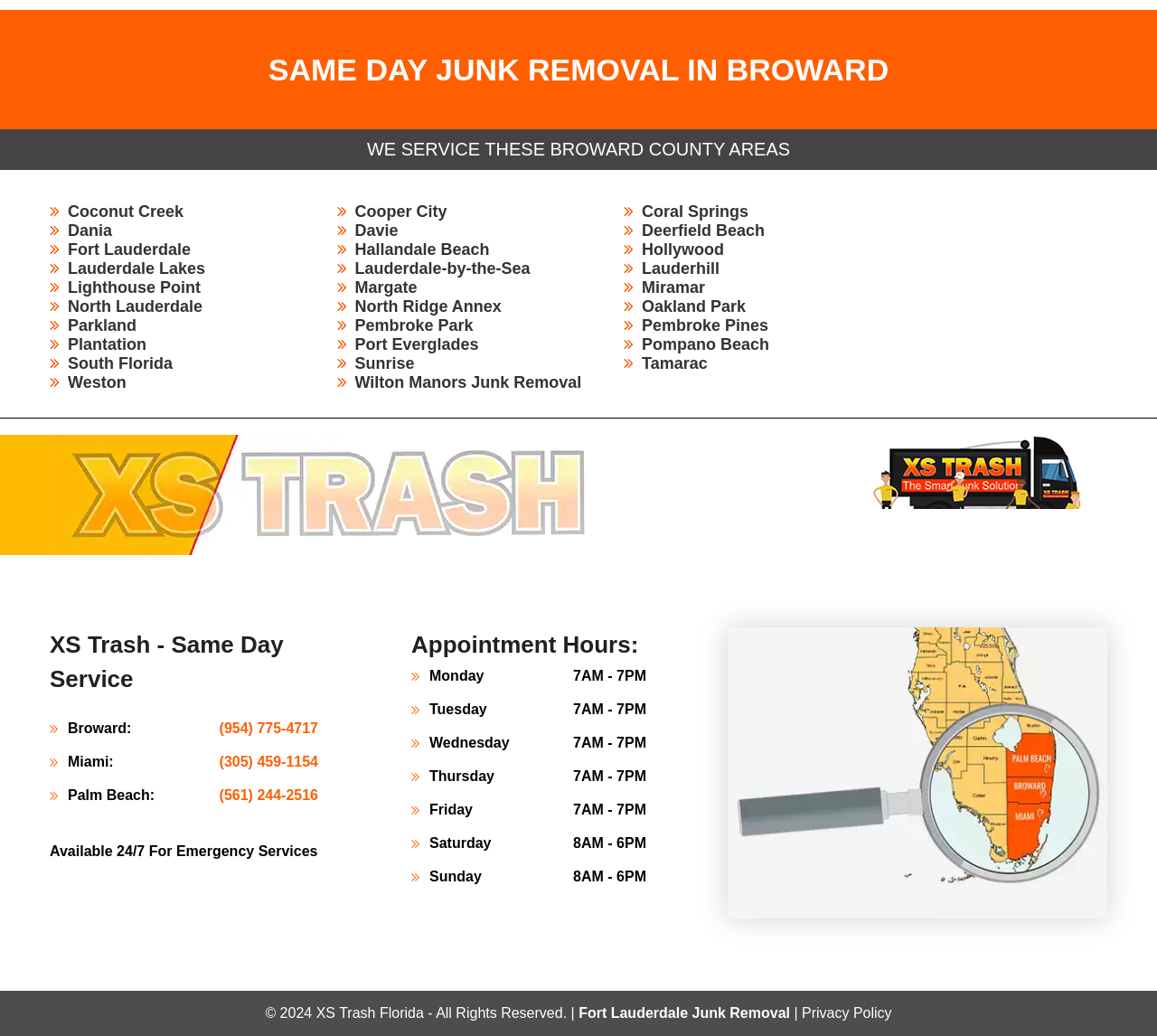What is the name of the company providing junk removal services?
Give a single word or phrase as your answer by examining the image.

XS Trash